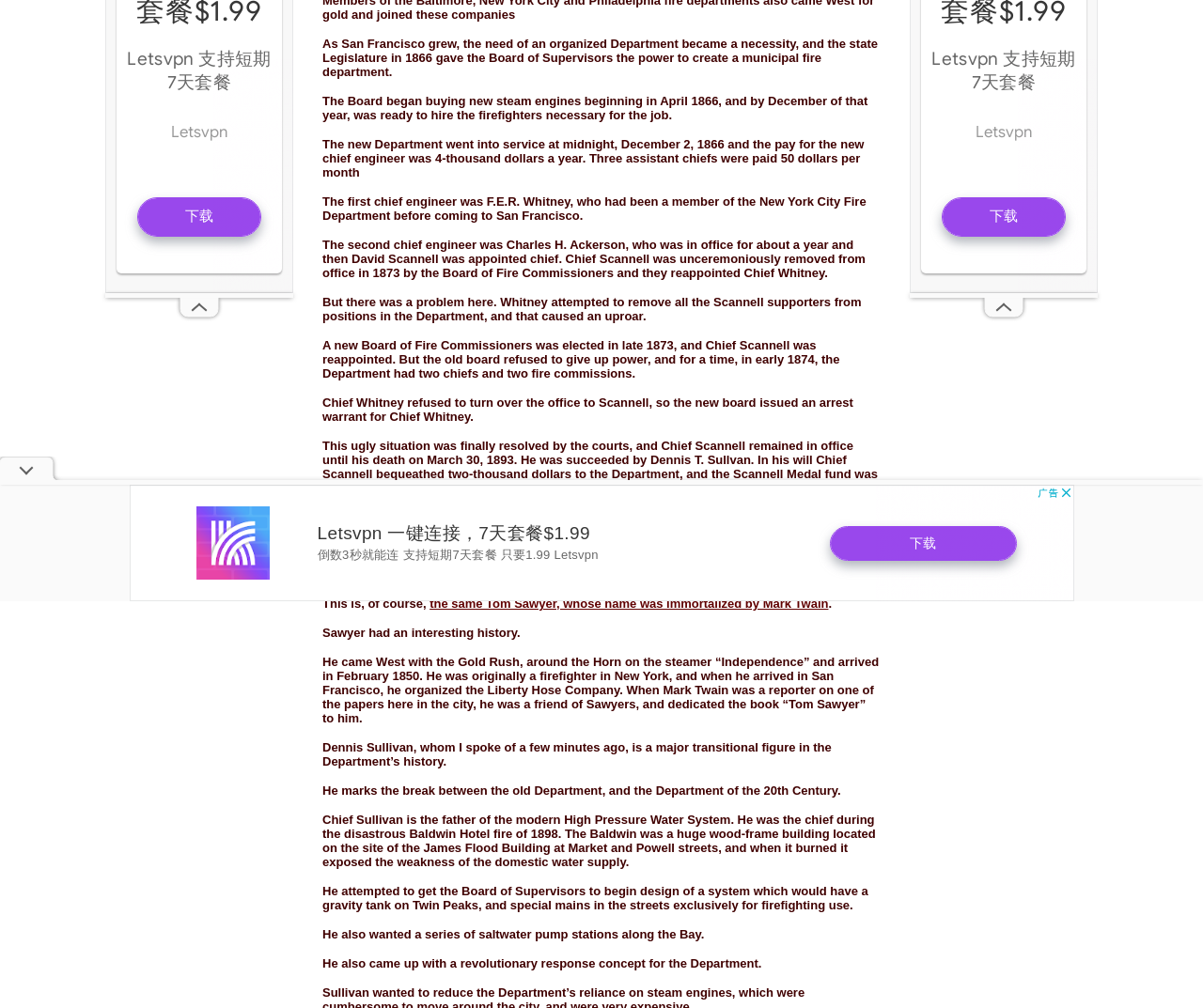Identify the bounding box for the UI element described as: "aria-label="Advertisement" name="aswift_5" title="Advertisement"". The coordinates should be four float numbers between 0 and 1, i.e., [left, top, right, bottom].

[0.107, 0.481, 0.893, 0.596]